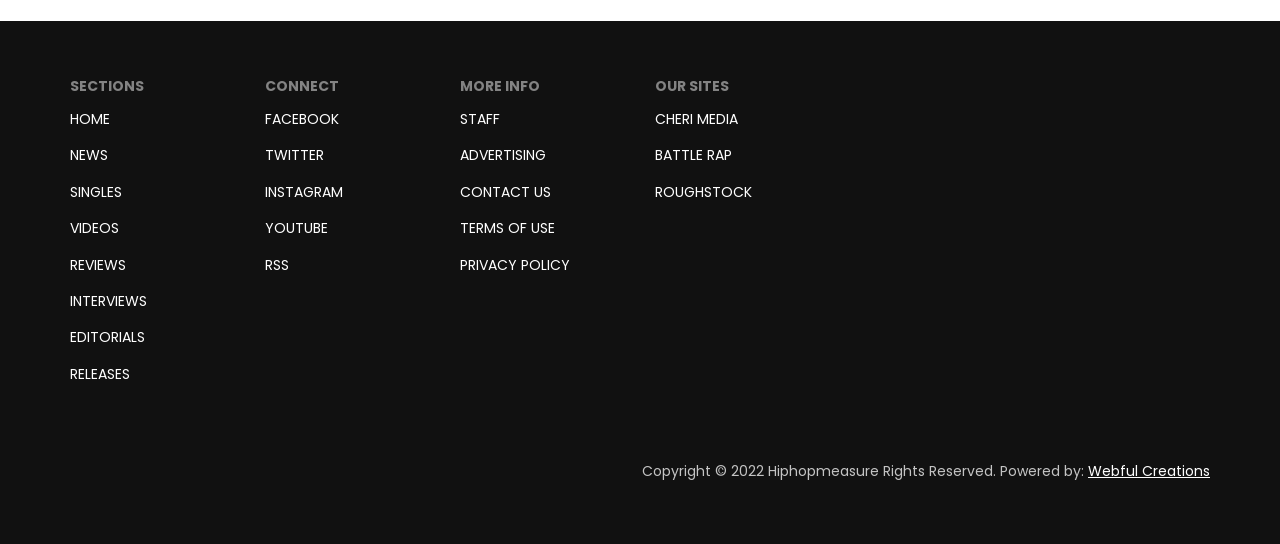Please locate the bounding box coordinates of the element that should be clicked to achieve the given instruction: "read news".

[0.055, 0.267, 0.084, 0.315]